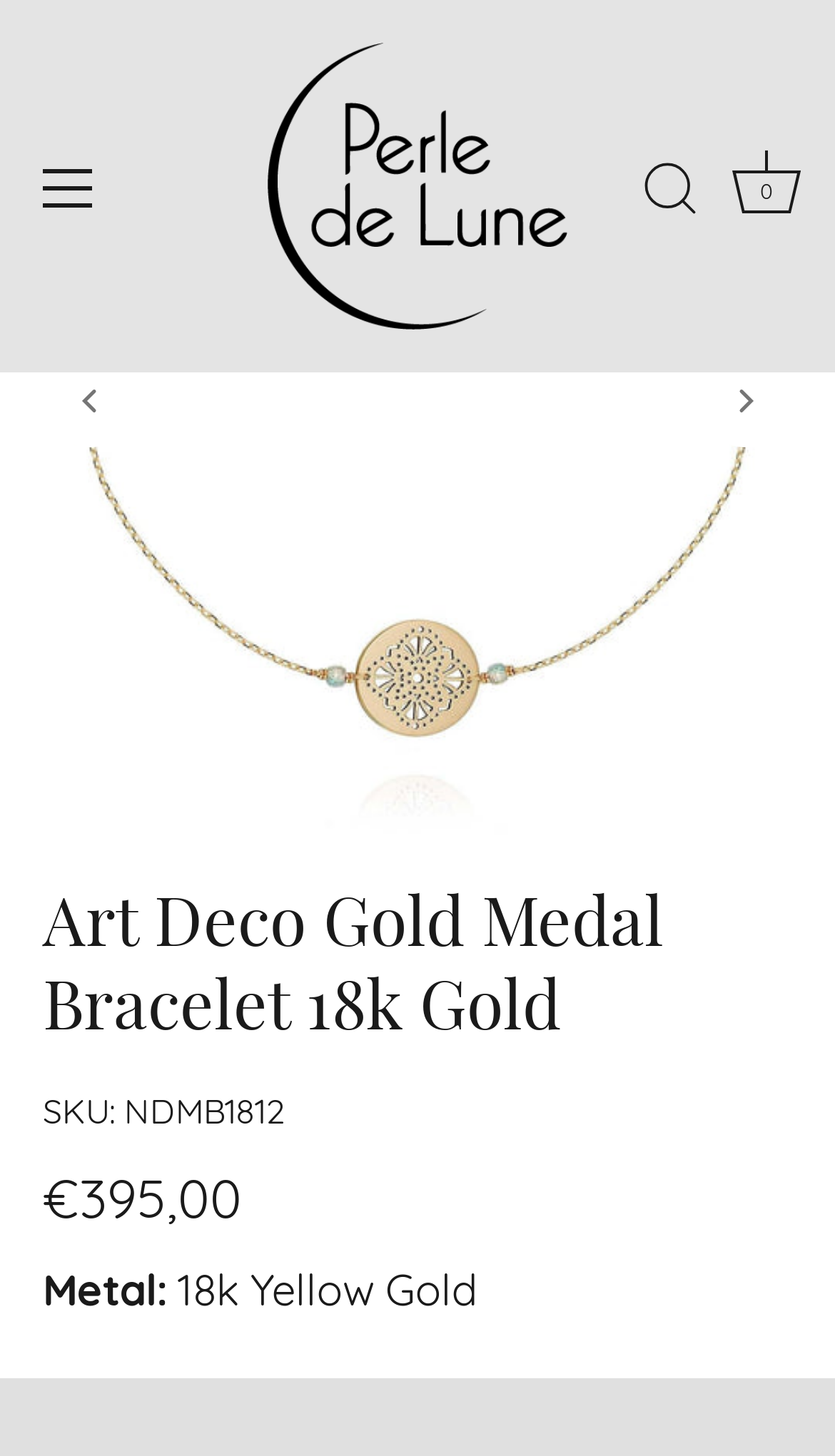Based on the element description: "aria-label="Next"", identify the UI element and provide its bounding box coordinates. Use four float numbers between 0 and 1, [left, top, right, bottom].

[0.836, 0.243, 0.949, 0.307]